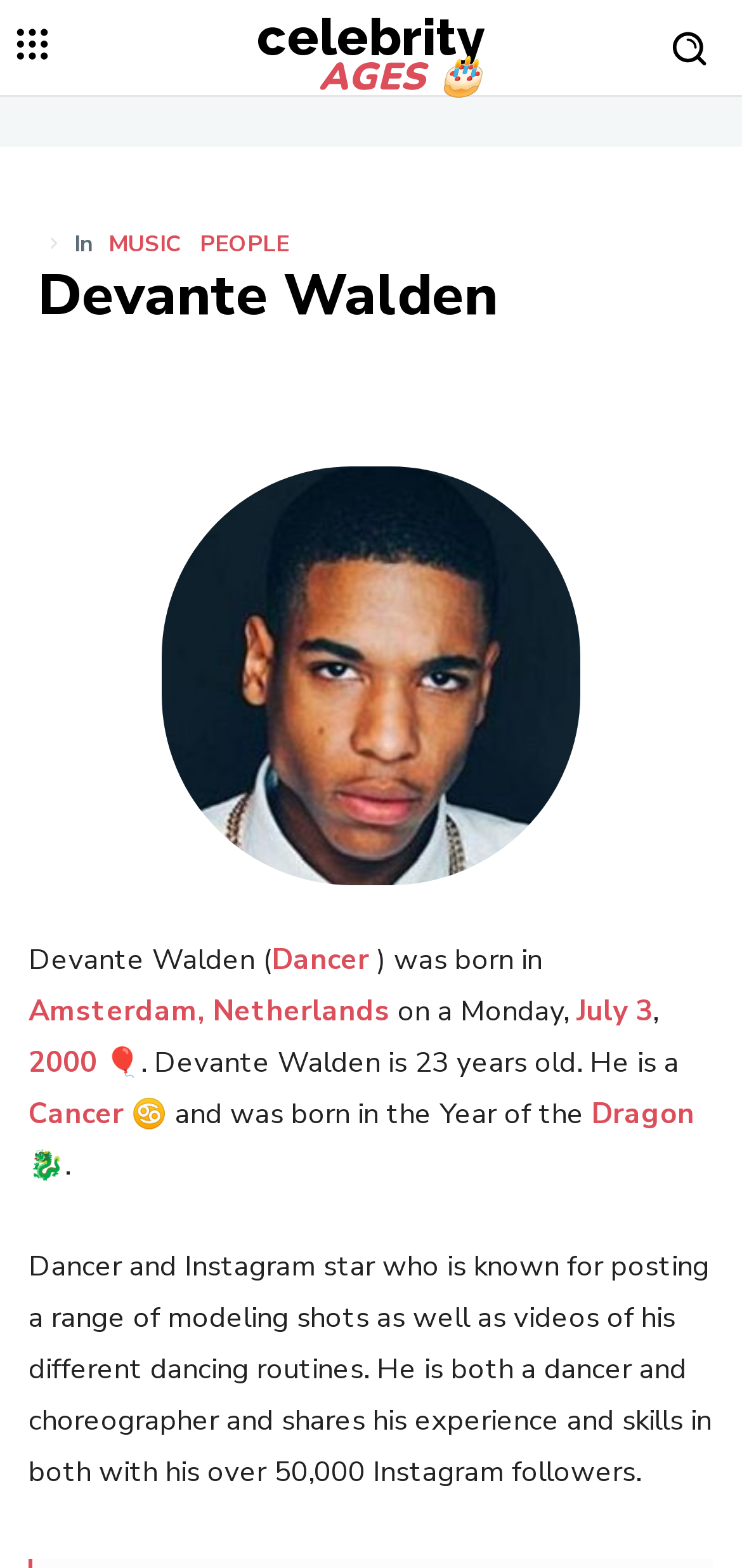Find the bounding box coordinates for the area you need to click to carry out the instruction: "Explore the 'MUSIC' category". The coordinates should be four float numbers between 0 and 1, indicated as [left, top, right, bottom].

[0.146, 0.148, 0.244, 0.163]